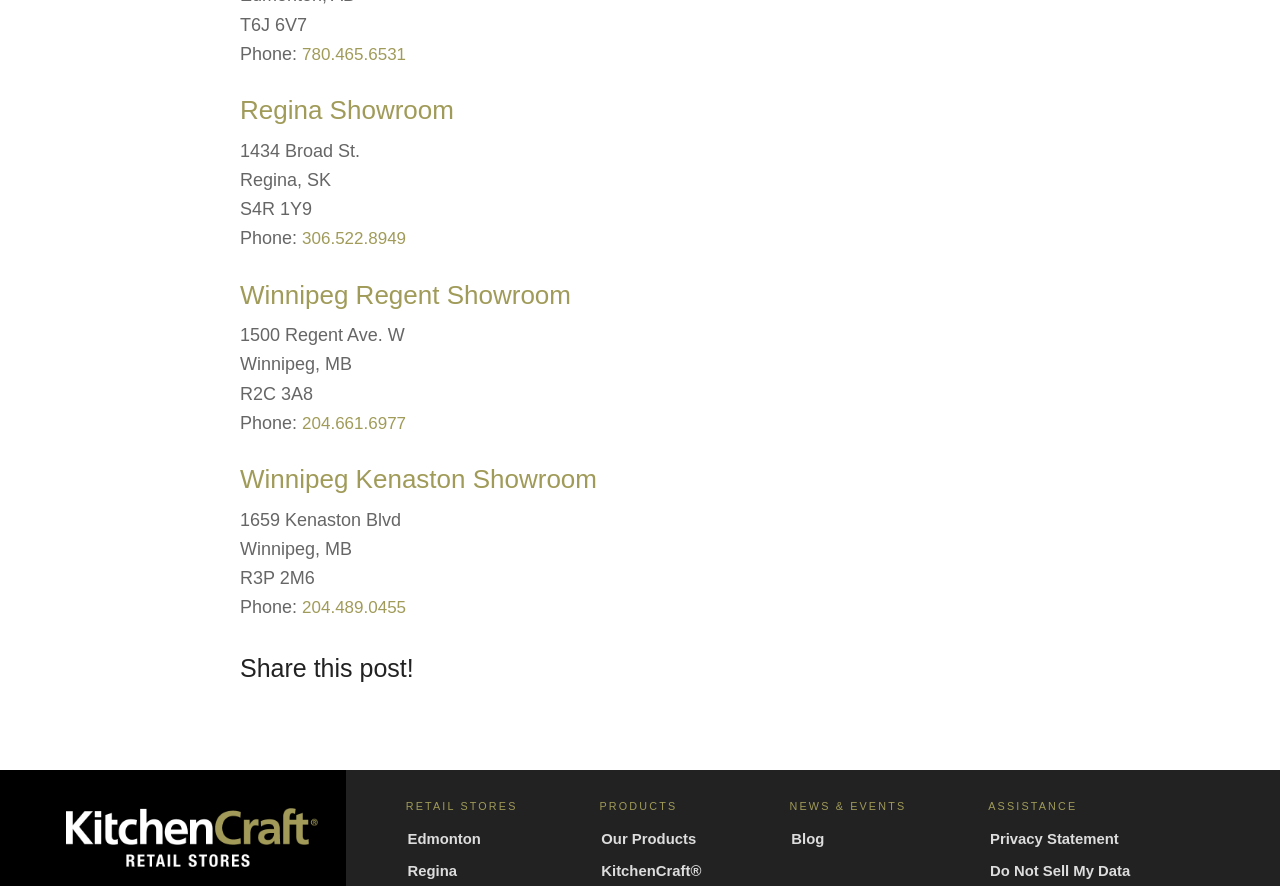What is the phone number of Regina Showroom?
Utilize the information in the image to give a detailed answer to the question.

I found the phone number by looking at the section with the heading 'Regina Showroom' and finding the link with the phone number next to the 'Phone:' label.